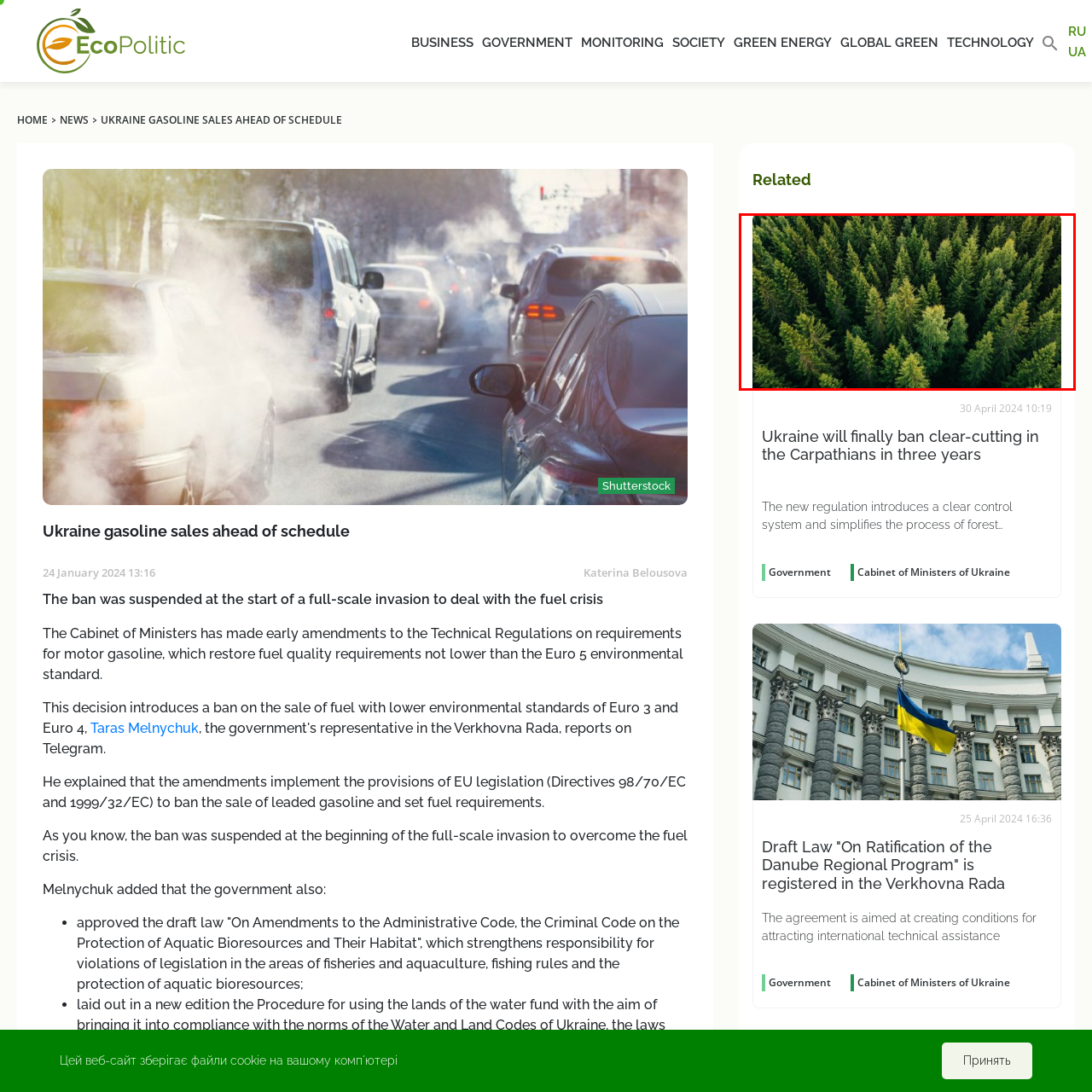Elaborate on the image enclosed by the red box with a detailed description.

An aerial view of a lush, dense forest showcases a vibrant tapestry of evergreen trees, predominantly conifers, their shades of green varying from dark to lighter hues. Among the sea of tall, uniformly spaced trees, a single deciduous tree stands out, illustrating the diversity of vegetation. This striking image emphasizes the importance of forests in maintaining ecological balance and biodiversity, highlighting the ongoing discussions around environmental regulations and conservation efforts, such as the recent ban on clear-cutting in the Carpathians.